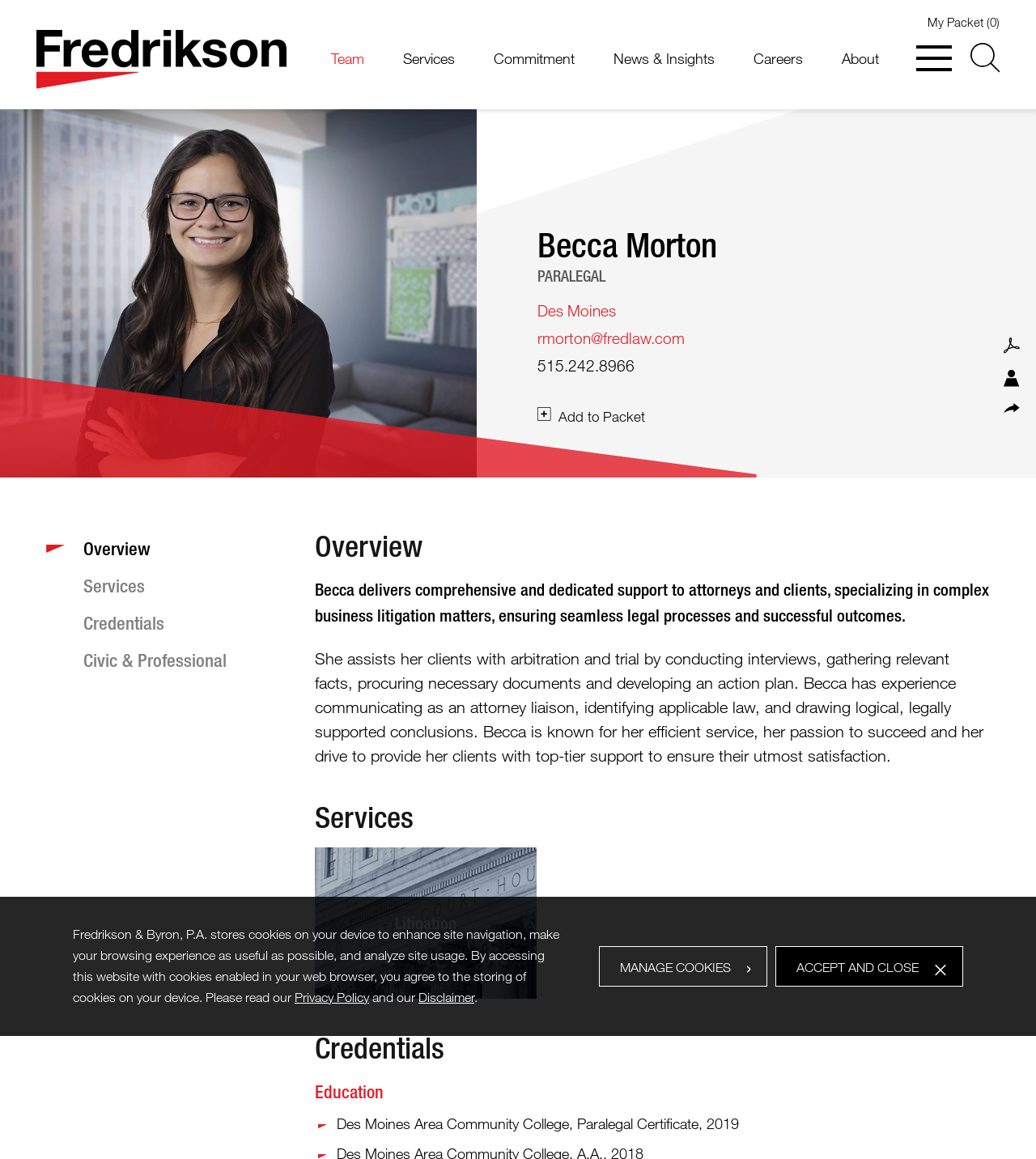Could you highlight the region that needs to be clicked to execute the instruction: "View Becca Morton's profile picture"?

[0.0, 0.094, 0.46, 0.412]